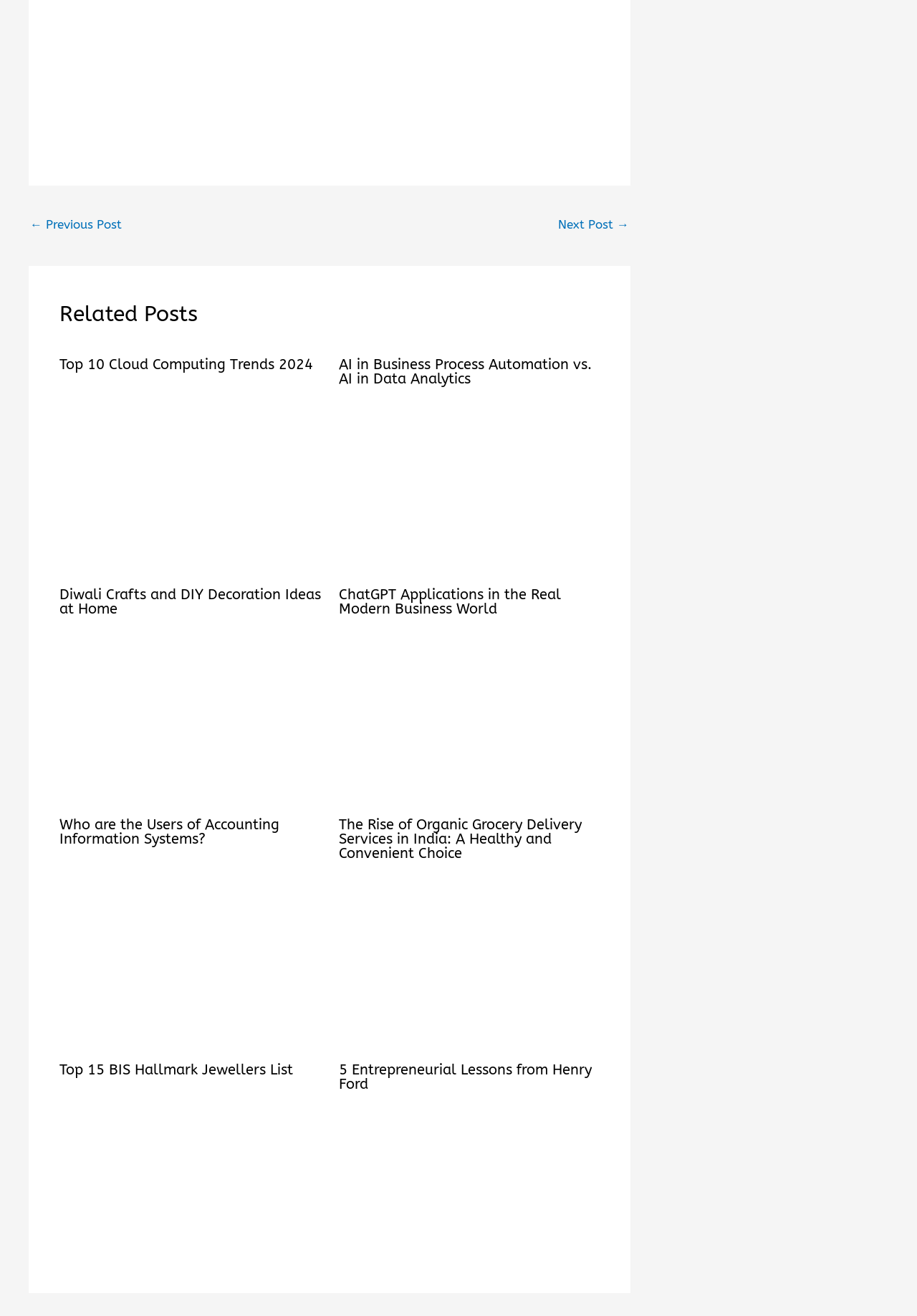Using the details from the image, please elaborate on the following question: What is the purpose of the 'Read more' links?

The 'Read more' links are located below each related post and suggest that they are used to read more about the post, possibly leading to a detailed article or page.